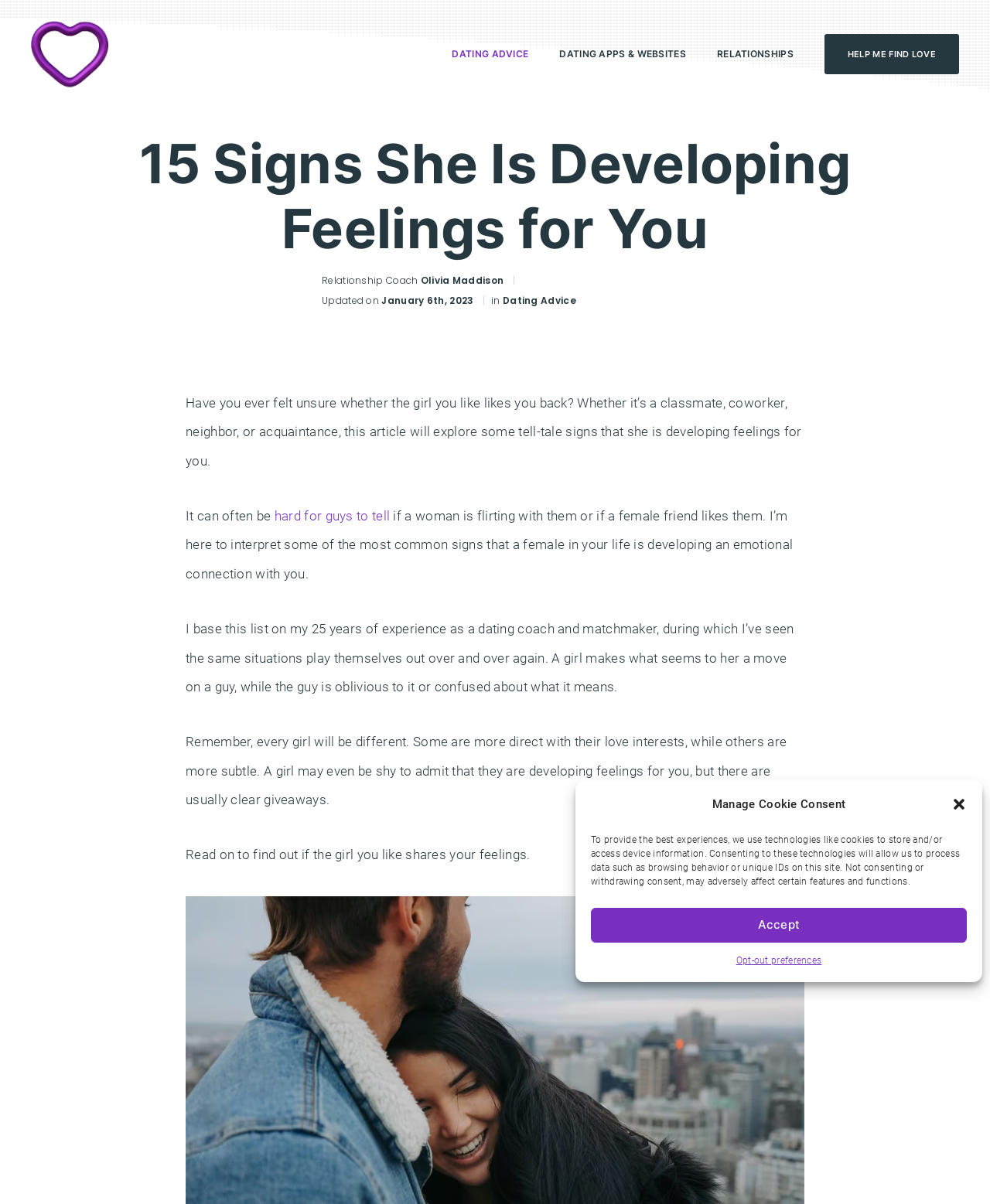Create a detailed narrative of the webpage’s visual and textual elements.

The webpage is about an article titled "15 Signs She Is Developing Feelings for You" from GE Dating. At the top, there is a banner with a link to the site's homepage. Below the banner, there is a navigation menu with links to different sections, including "DATING ADVICE", "DATING APPS & WEBSITES", "RELATIONSHIPS", and "HELP ME FIND LOVE".

The main content of the article is headed by a title "15 Signs She Is Developing Feelings for You" and is written by Relationship Coach Olivia Maddison, with the date of update being January 6th, 2023. The article is categorized under "Dating Advice".

The article starts with an introduction, explaining that it can be hard for guys to tell if a woman is flirting with them or if a female friend likes them. The author, a dating coach and matchmaker with 25 years of experience, aims to interpret common signs that a female is developing an emotional connection with a guy.

The article then proceeds to discuss the signs, with the text divided into paragraphs. There is also a modal dialog at the top-right corner of the page, which is a cookie consent message, allowing users to accept or opt-out of cookie usage.

On the top-right corner, there is a close button to dismiss the cookie consent dialog. Below the dialog, there is a link to "Opt-out preferences".